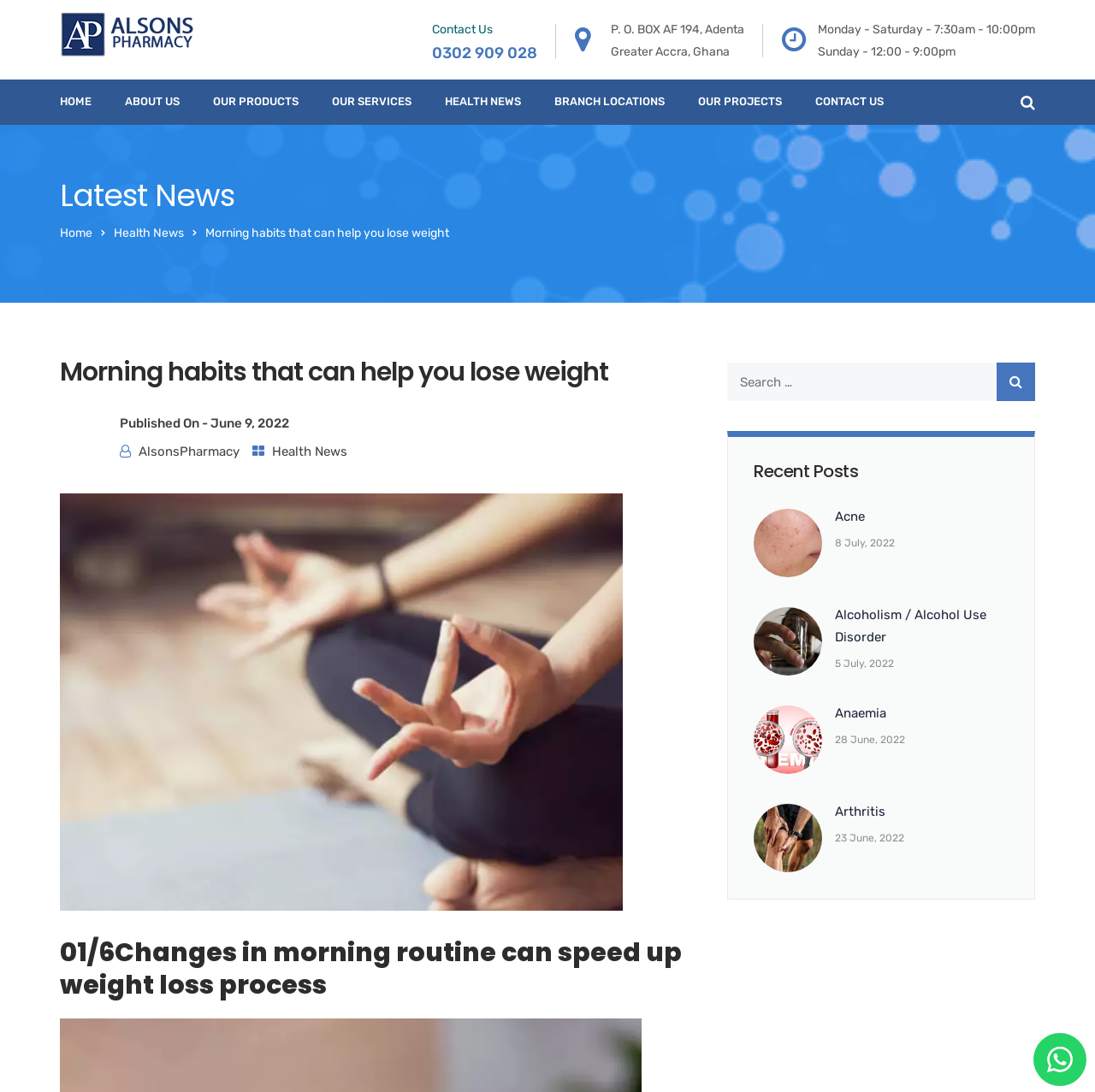What is the main heading of this webpage? Please extract and provide it.

Morning habits that can help you lose weight